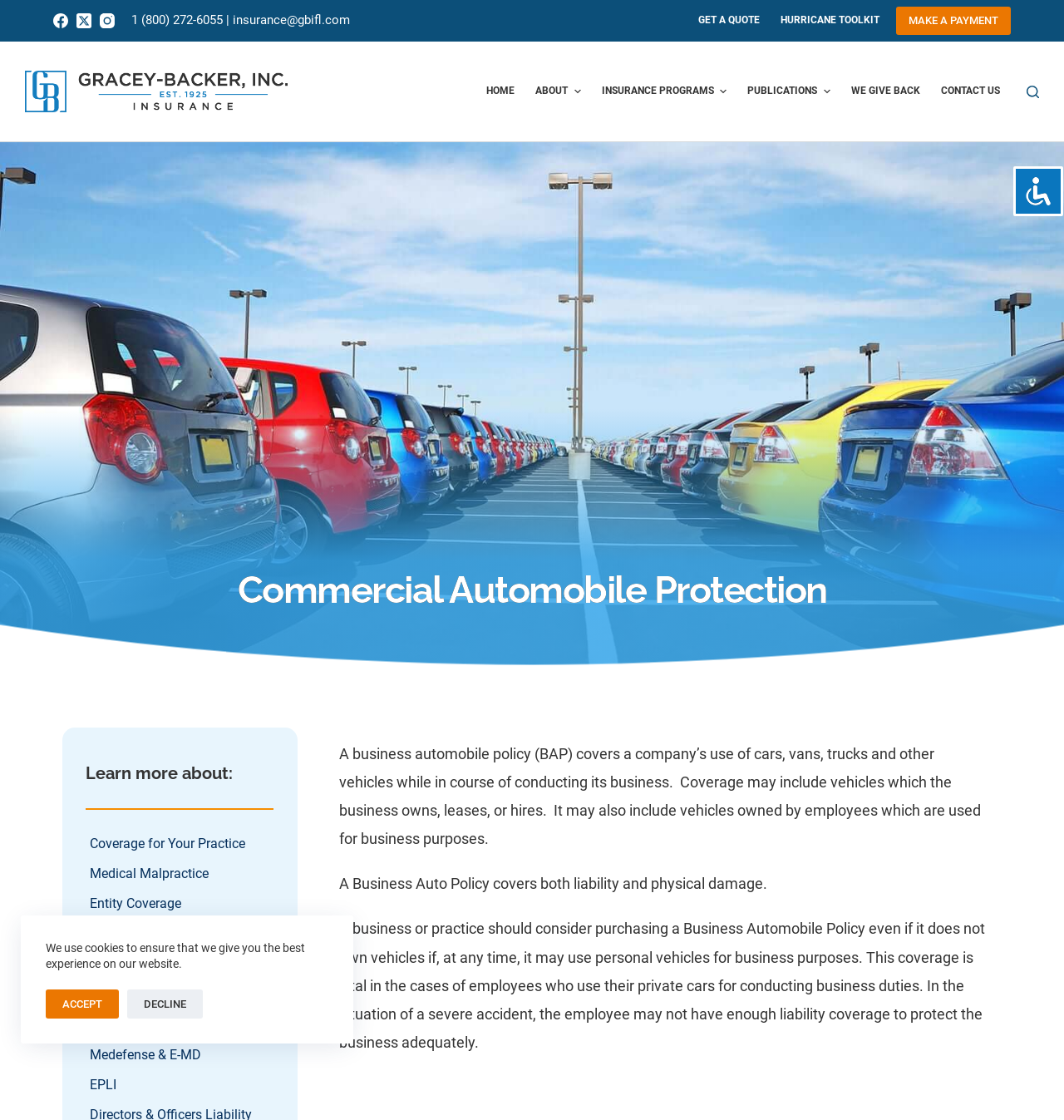Given the webpage screenshot, identify the bounding box of the UI element that matches this description: "Entity Coverage".

[0.081, 0.797, 0.257, 0.818]